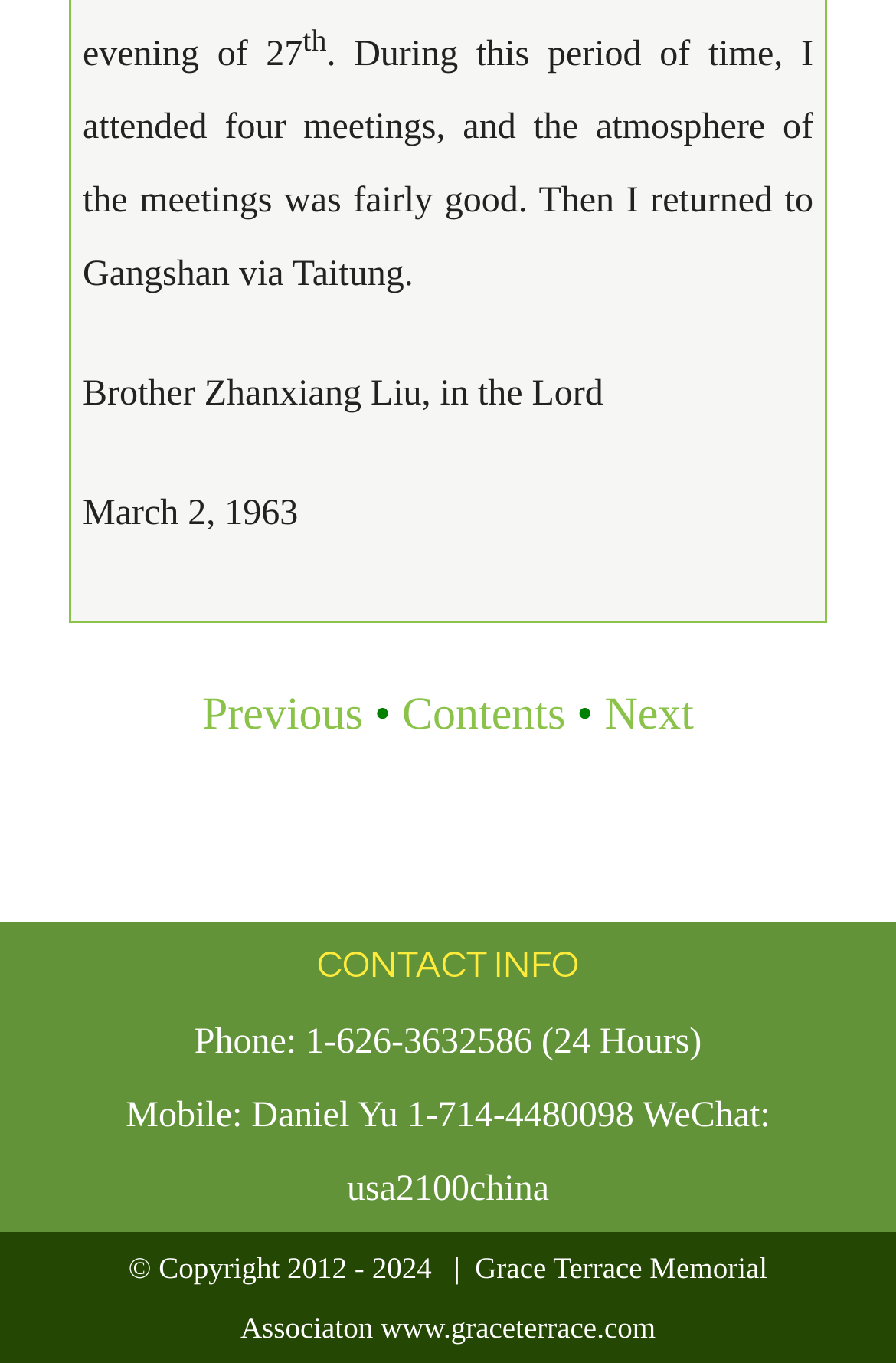Look at the image and give a detailed response to the following question: What is the mobile number provided?

The mobile number is provided as '1-714-4480098' which is a contact number for Daniel Yu, and it also mentions a WeChat ID 'usa2100china'.